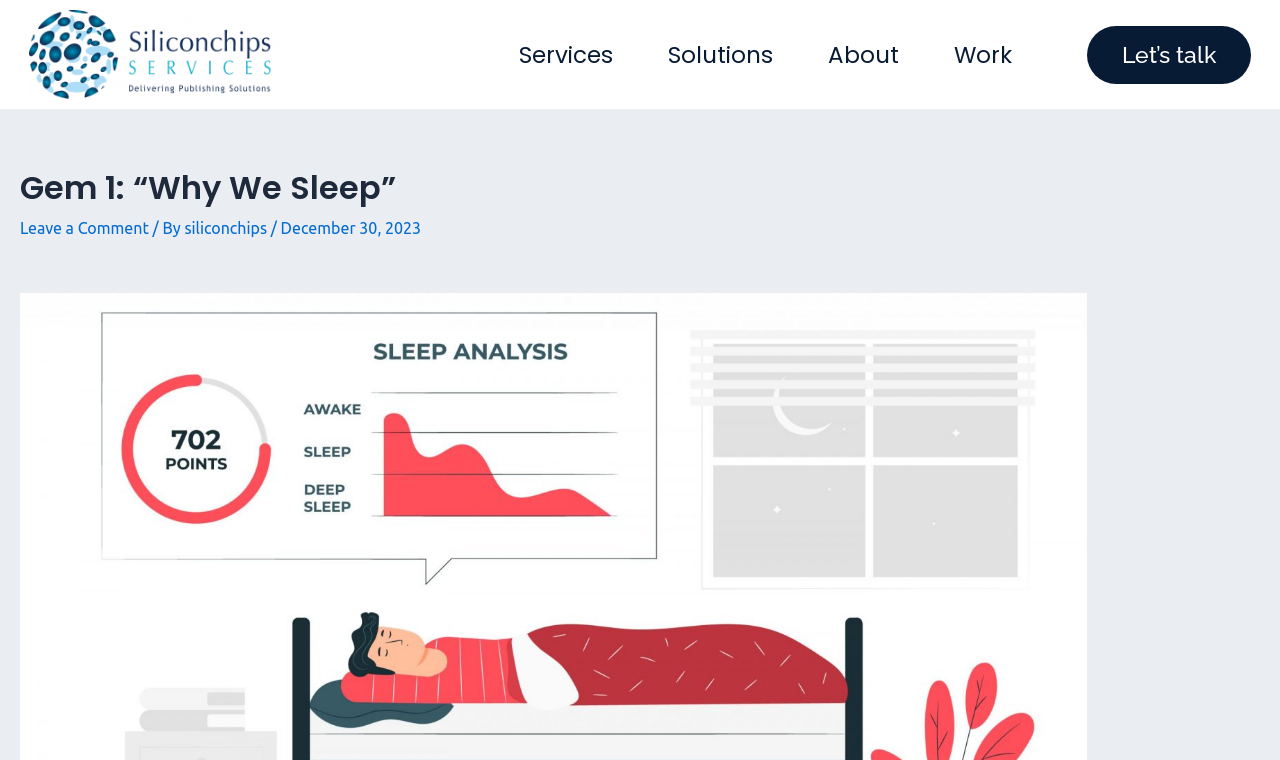From the screenshot, find the bounding box of the UI element matching this description: "Leave a Comment". Supply the bounding box coordinates in the form [left, top, right, bottom], each a float between 0 and 1.

[0.016, 0.289, 0.116, 0.312]